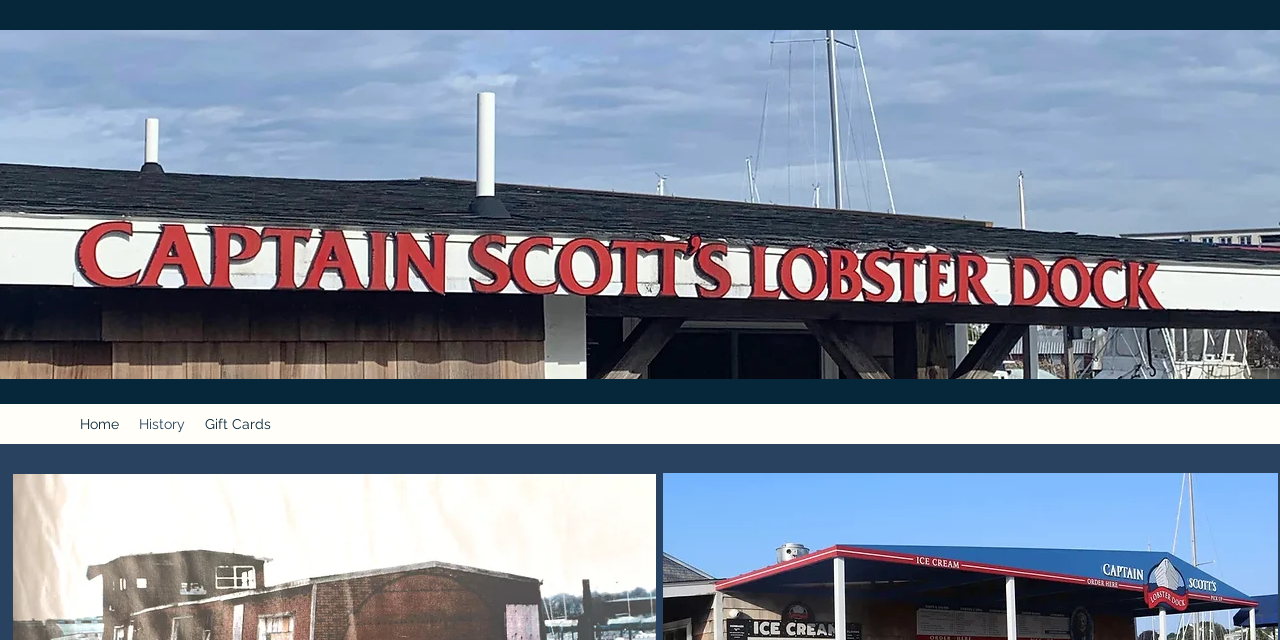Determine the main heading of the webpage and generate its text.

History of Captain Scott's